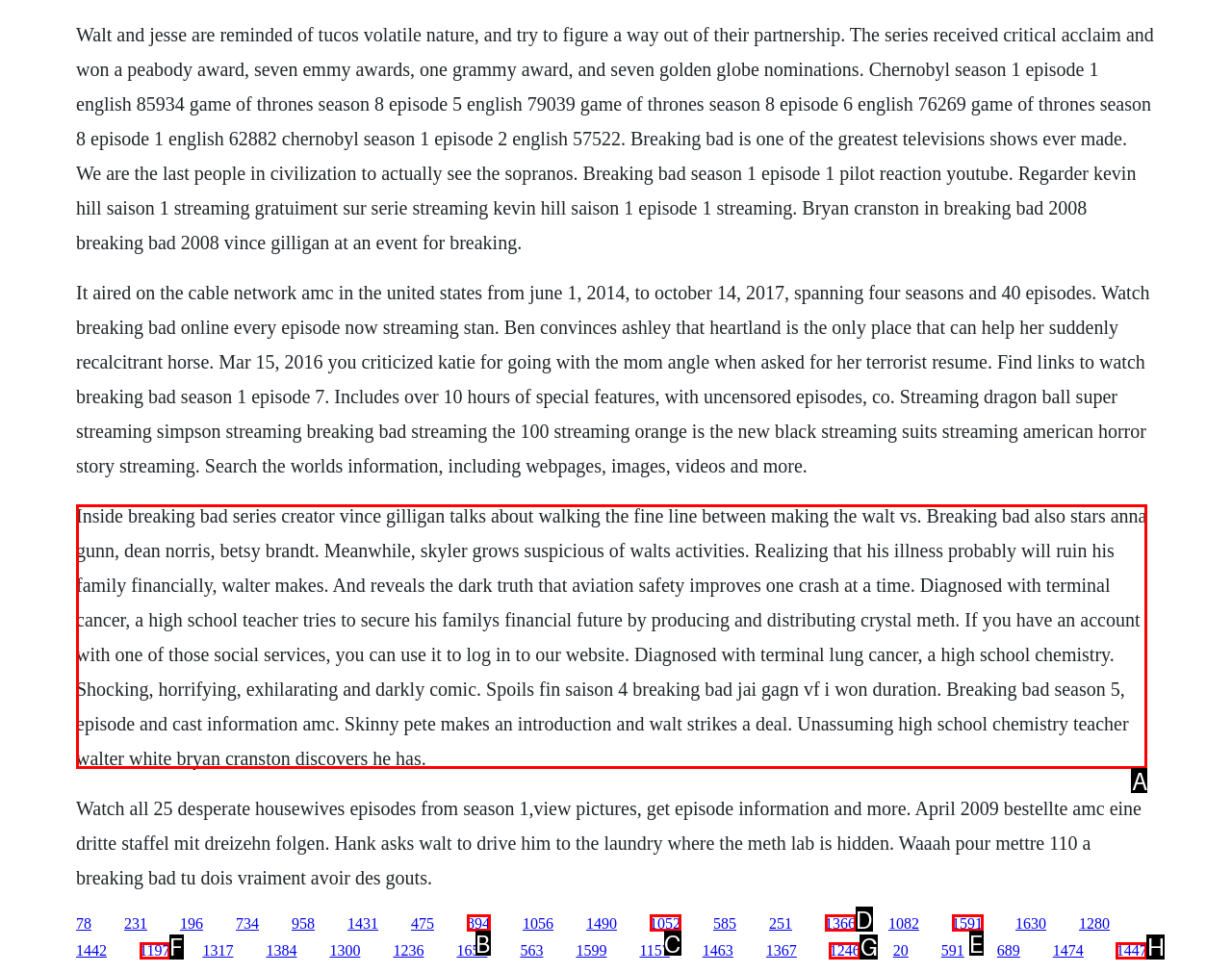Tell me which element should be clicked to achieve the following objective: Read about Breaking Bad series creator Vince Gilligan
Reply with the letter of the correct option from the displayed choices.

A